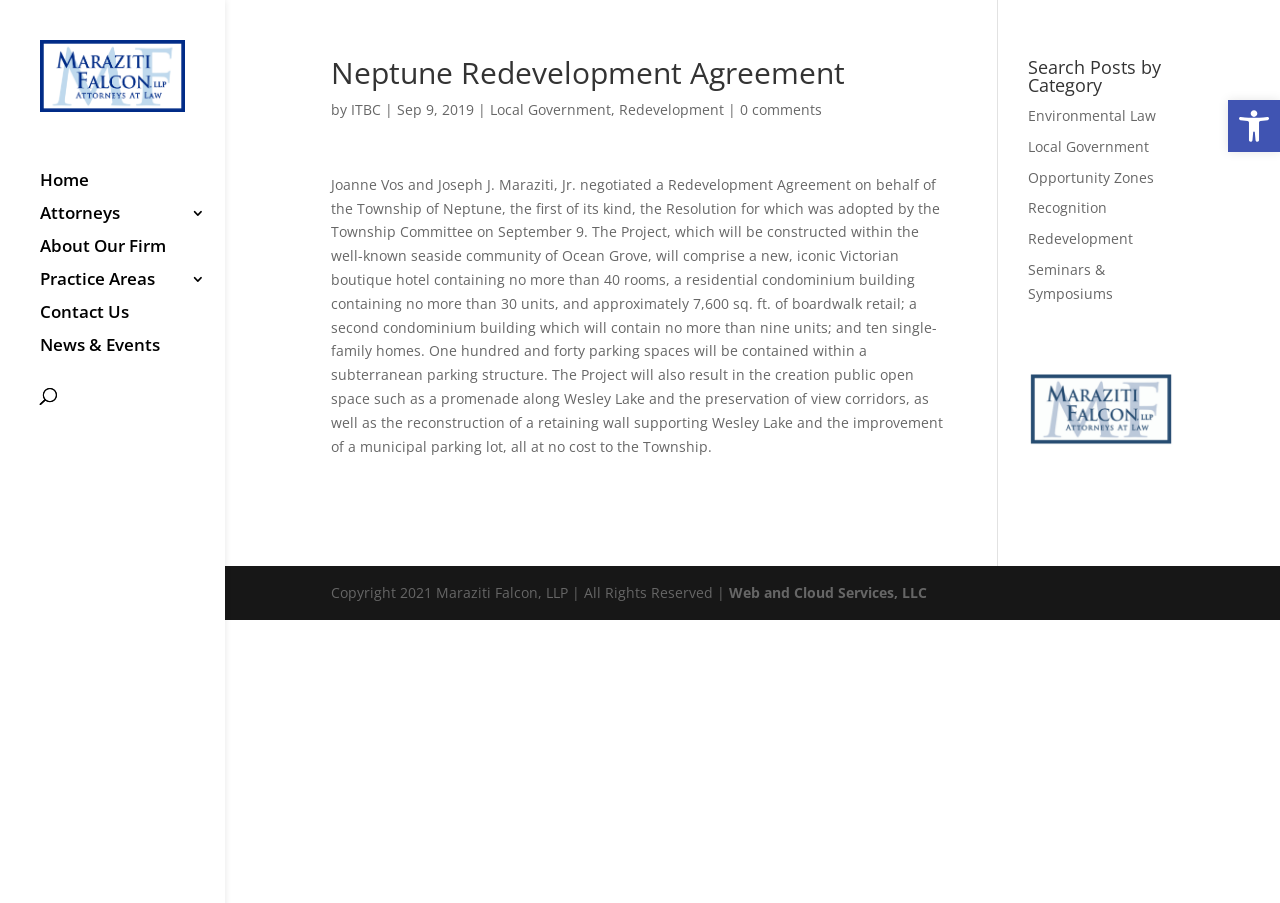What is the topic of the article?
Using the information presented in the image, please offer a detailed response to the question.

I found the answer by reading the heading of the article, which is 'Neptune Redevelopment Agreement', and it seems to be the main topic of the webpage.